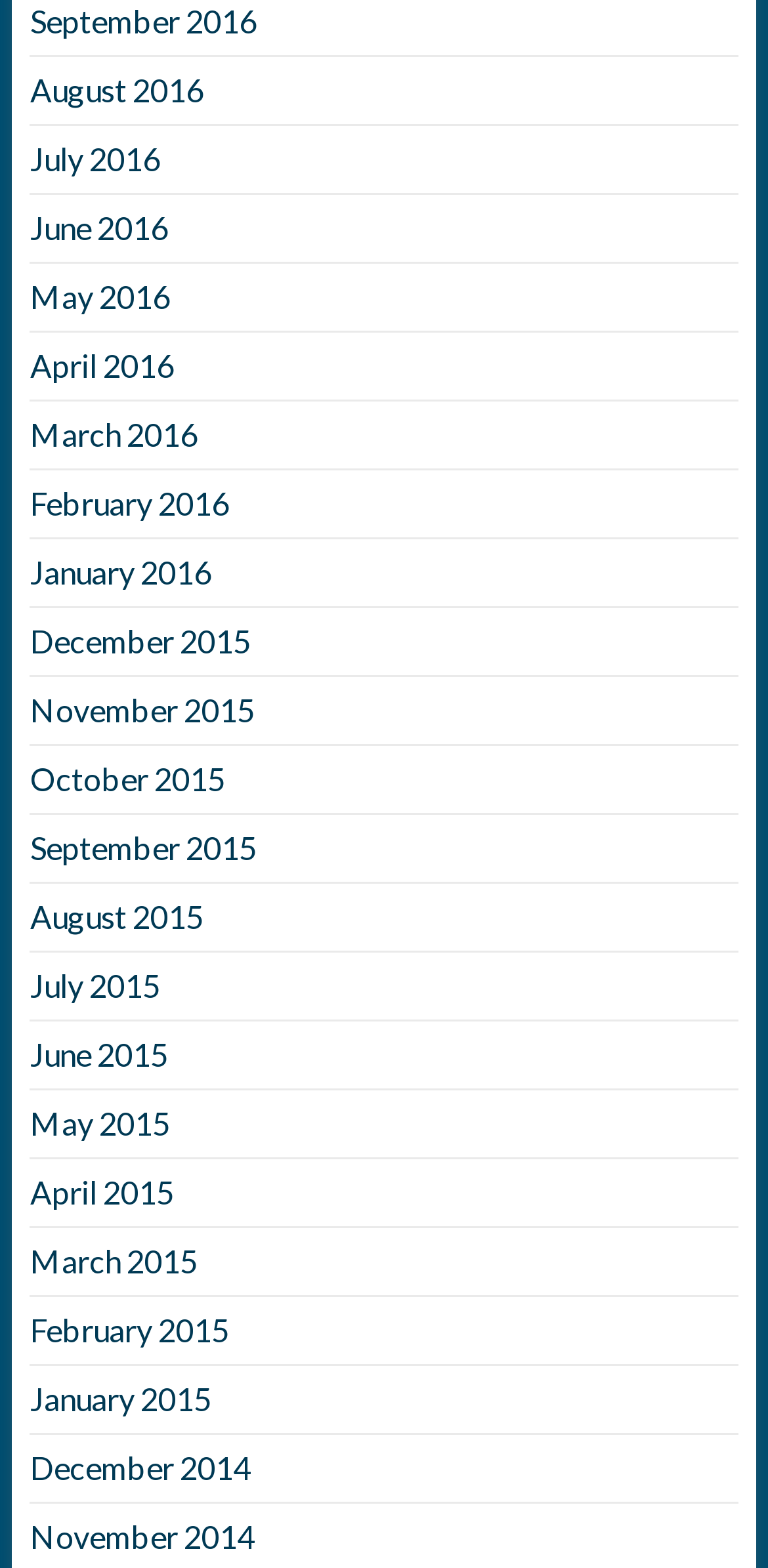Please give a succinct answer using a single word or phrase:
What is the pattern of the month names?

Monthly archives